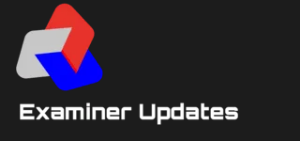Provide a brief response to the question below using one word or phrase:
What is the font color of the text?

White